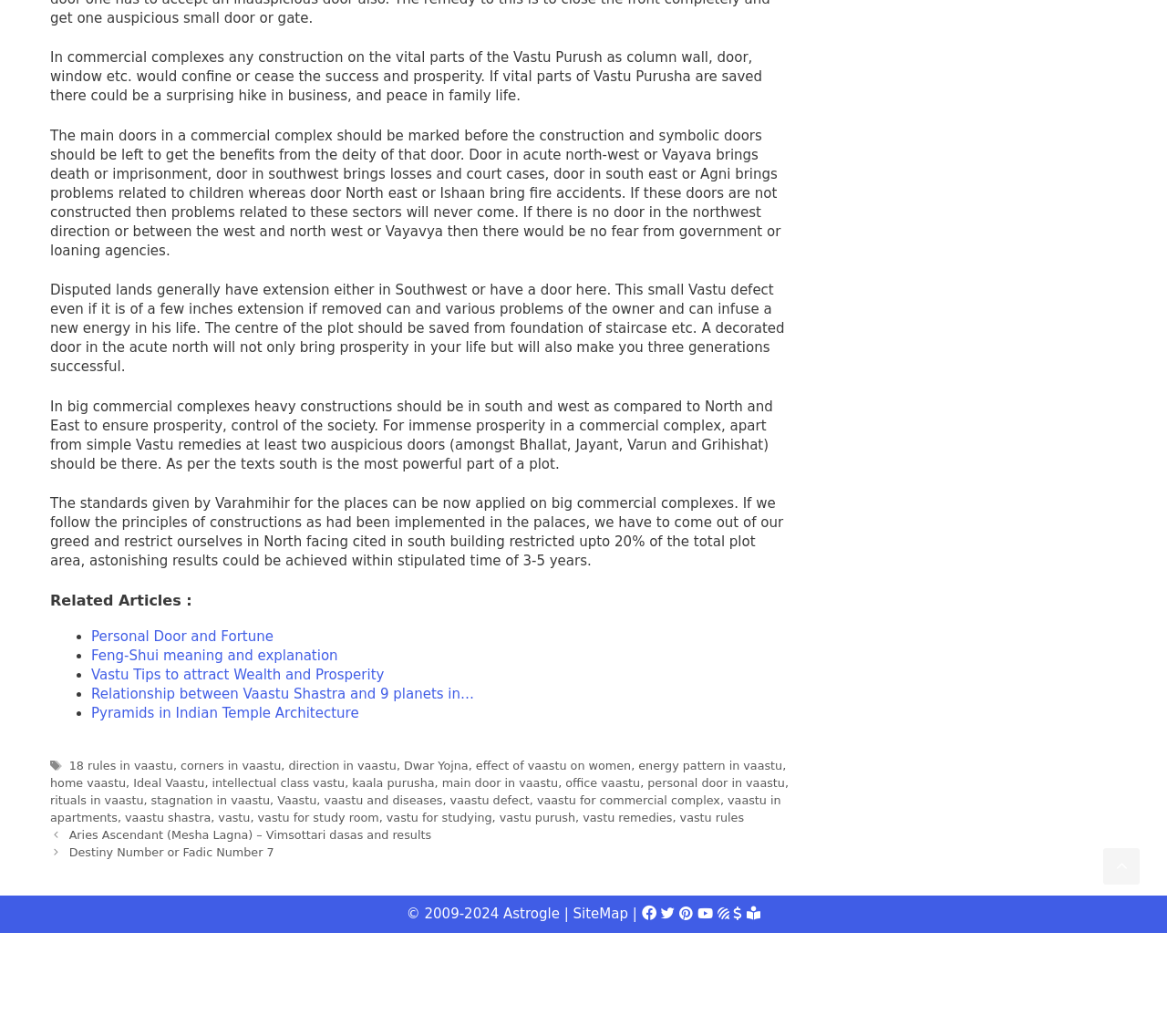Locate the bounding box coordinates of the area that needs to be clicked to fulfill the following instruction: "Read related articles". The coordinates should be in the format of four float numbers between 0 and 1, namely [left, top, right, bottom].

[0.043, 0.571, 0.677, 0.588]